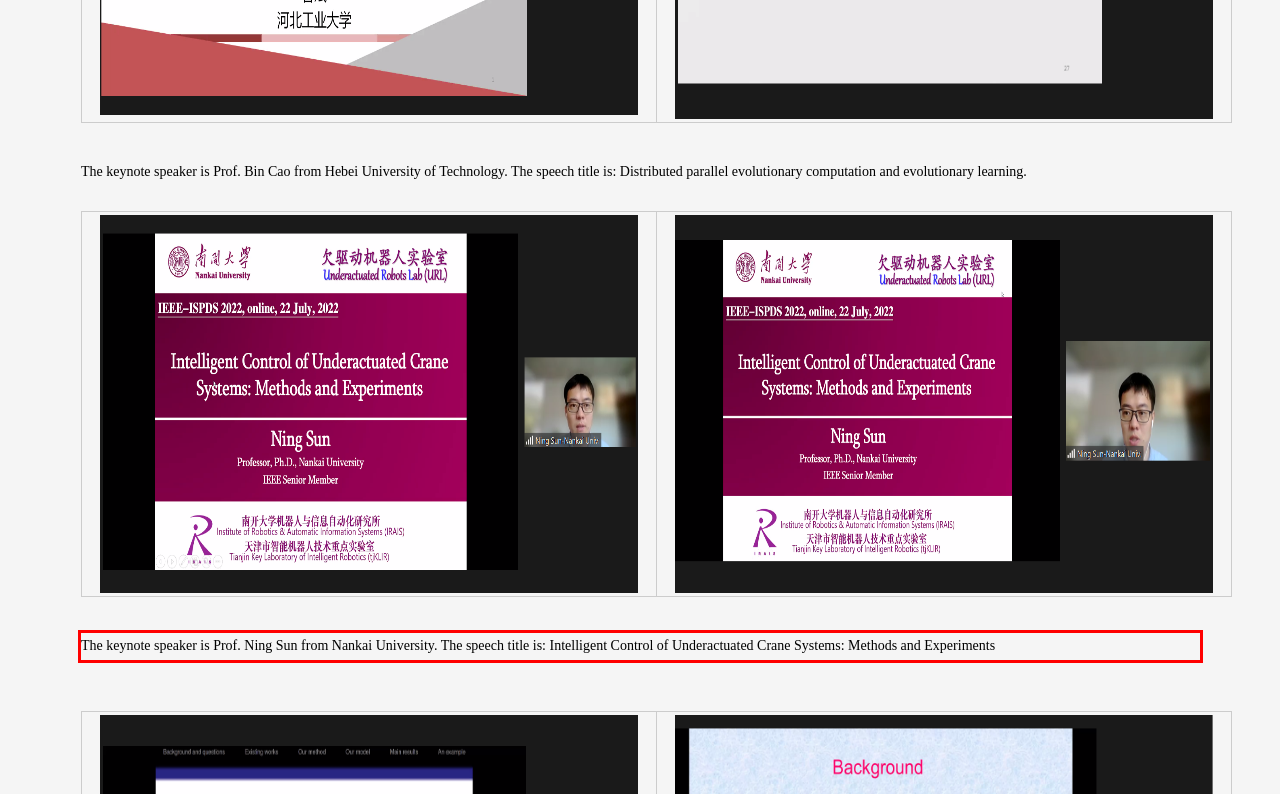Using the provided screenshot of a webpage, recognize the text inside the red rectangle bounding box by performing OCR.

The keynote speaker is Prof. Ning Sun from Nankai University. The speech title is: Intelligent Control of Underactuated Crane Systems: Methods and Experiments